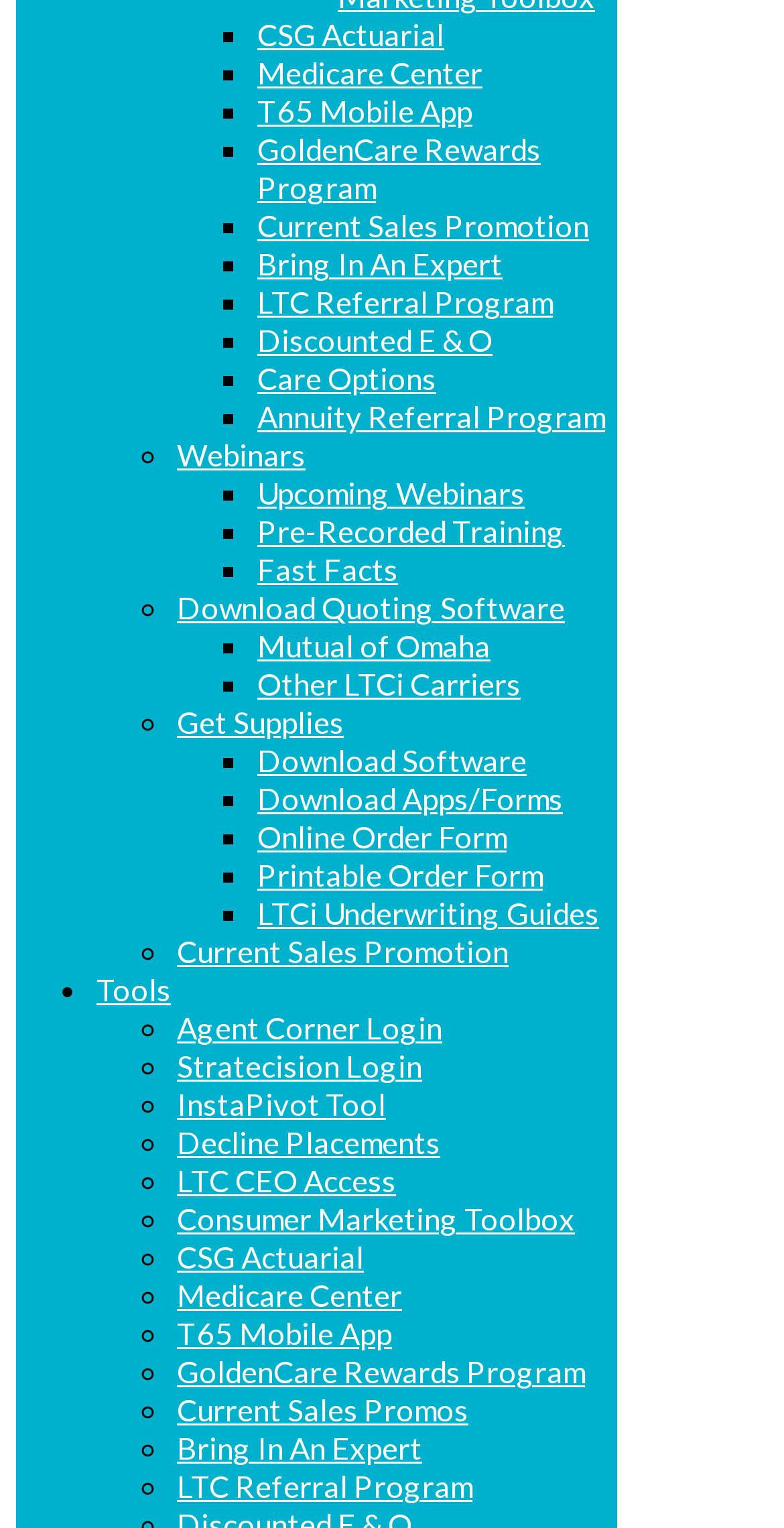For the given element description Webinars, determine the bounding box coordinates of the UI element. The coordinates should follow the format (top-left x, top-left y, bottom-right x, bottom-right y) and be within the range of 0 to 1.

[0.226, 0.286, 0.39, 0.31]